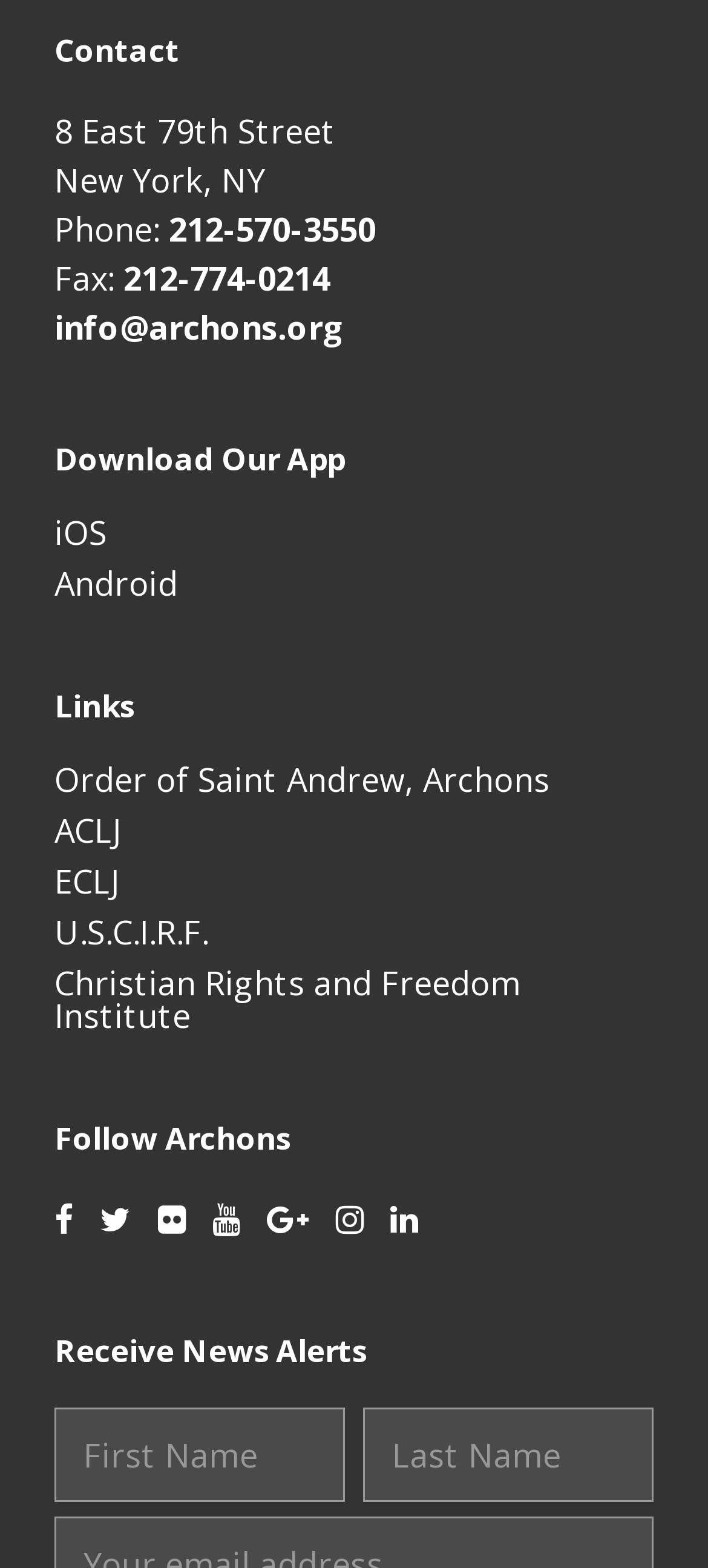What organizations are linked to Archons?
Using the image provided, answer with just one word or phrase.

Order of Saint Andrew, ACLJ, ECLJ, U.S.C.I.R.F., Christian Rights and Freedom Institute